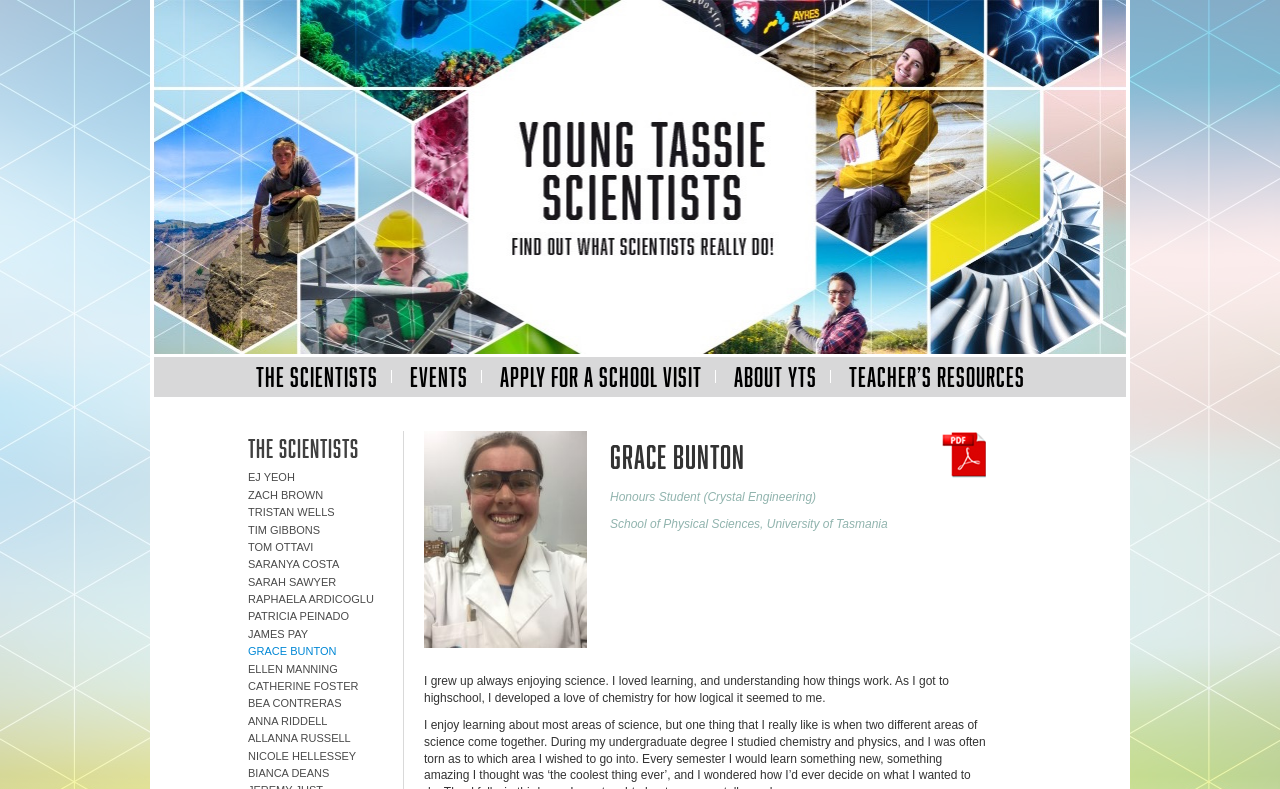Please identify the bounding box coordinates of the clickable region that I should interact with to perform the following instruction: "Click on the link to find out what scientists really do". The coordinates should be expressed as four float numbers between 0 and 1, i.e., [left, top, right, bottom].

[0.12, 0.0, 0.88, 0.452]